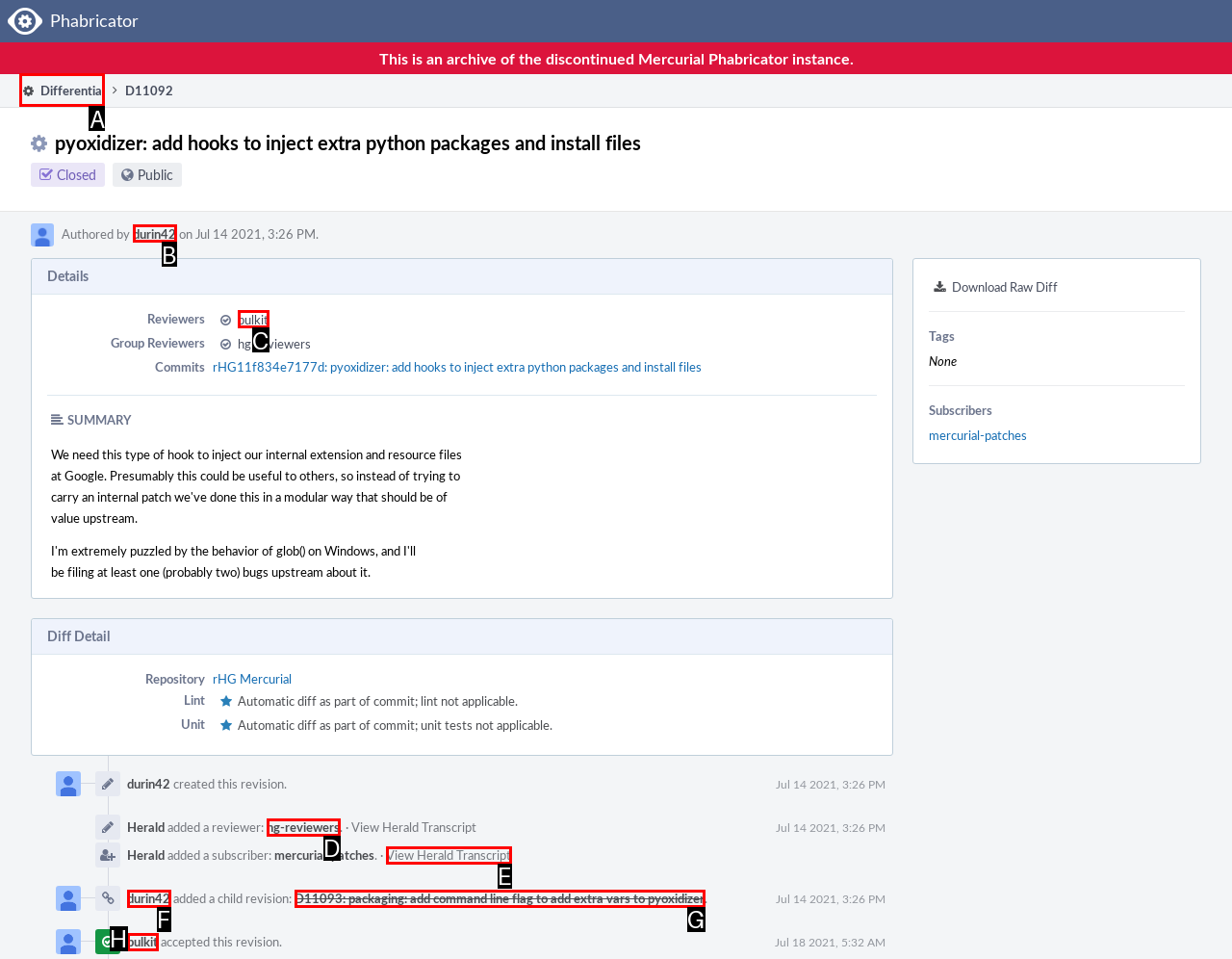Determine the right option to click to perform this task: view differential
Answer with the correct letter from the given choices directly.

A